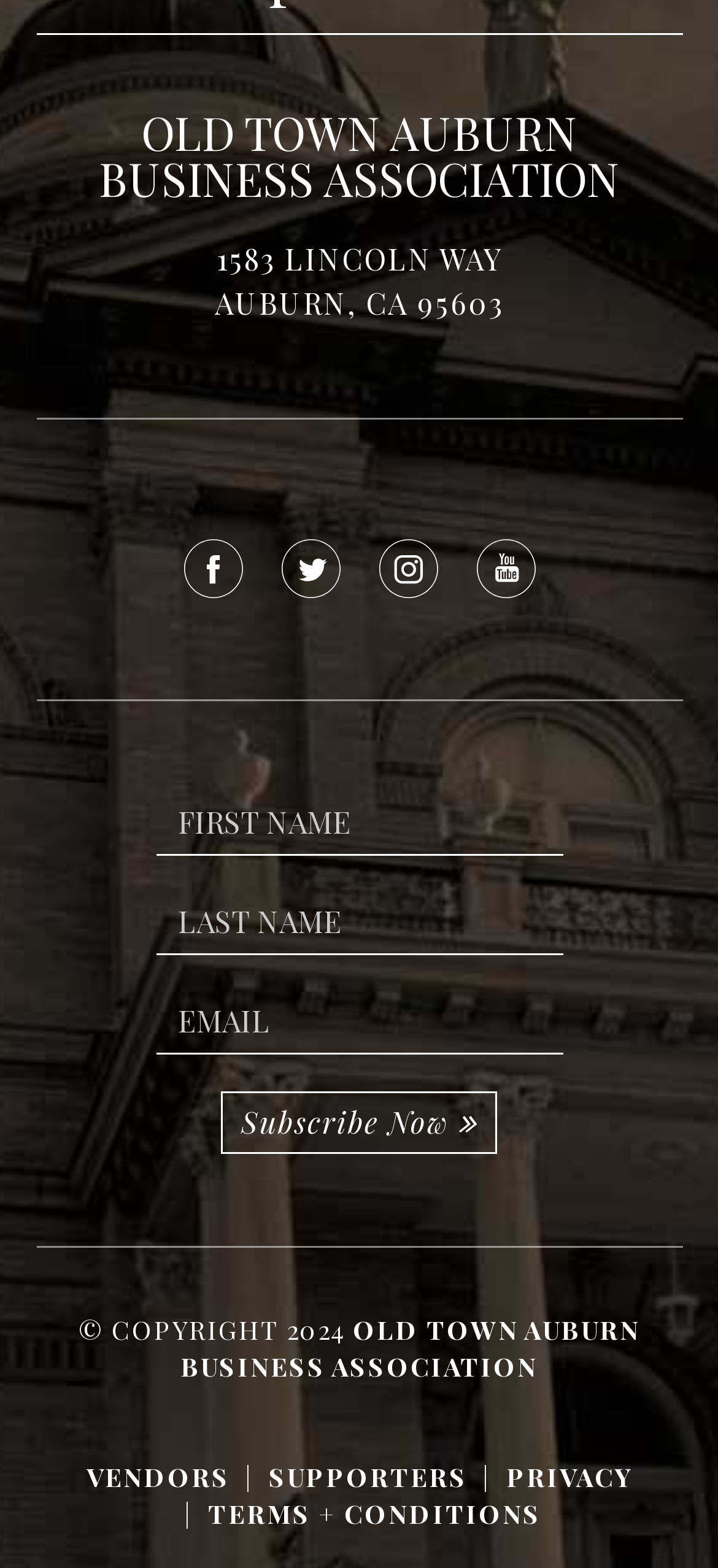Please identify the bounding box coordinates of the clickable element to fulfill the following instruction: "View supporters page". The coordinates should be four float numbers between 0 and 1, i.e., [left, top, right, bottom].

[0.374, 0.931, 0.651, 0.953]